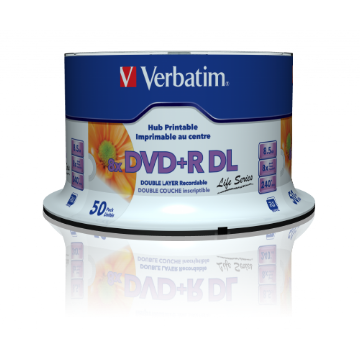Using the information from the screenshot, answer the following question thoroughly:
What is the significance of the double-layer recordable discs?

The description notes that these are double-layer recordable discs, which indicates a higher storage capacity, making them suitable for various data storage needs, implying that they can hold more data than single-layer discs.